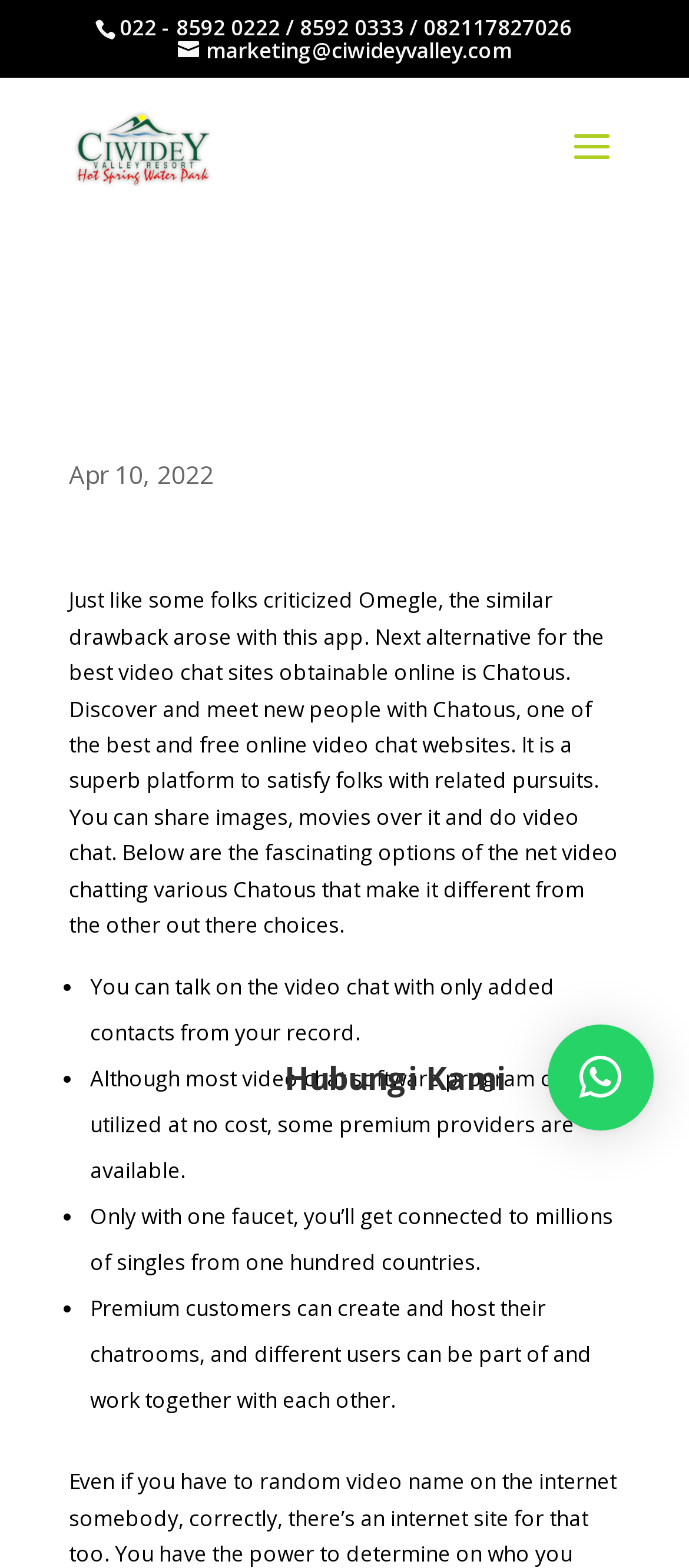Please identify the webpage's heading and generate its text content.

30+ Video Chat Web Sites Listing